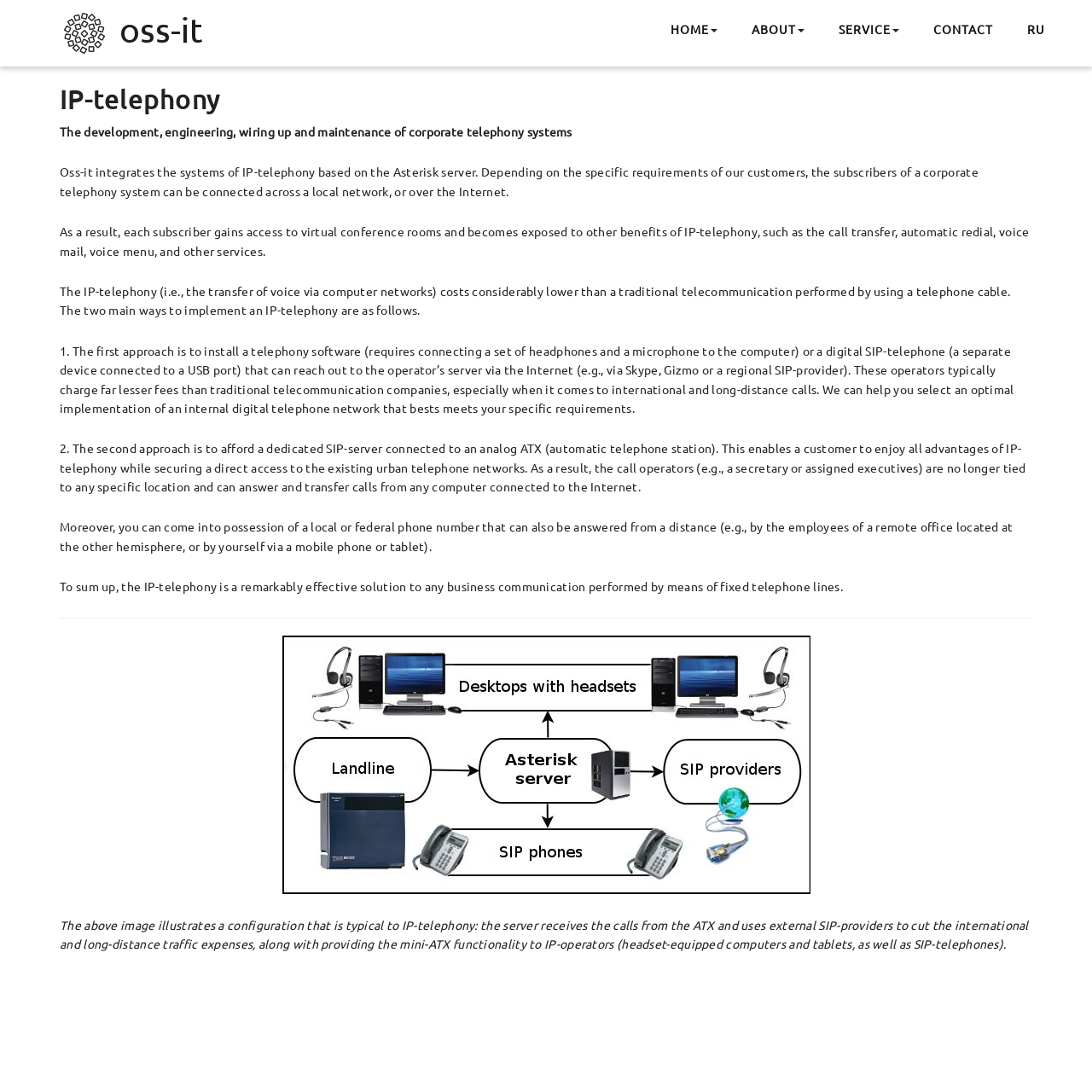What are the two main ways to implement IP-telephony?
Respond to the question with a single word or phrase according to the image.

Software and dedicated SIP-server